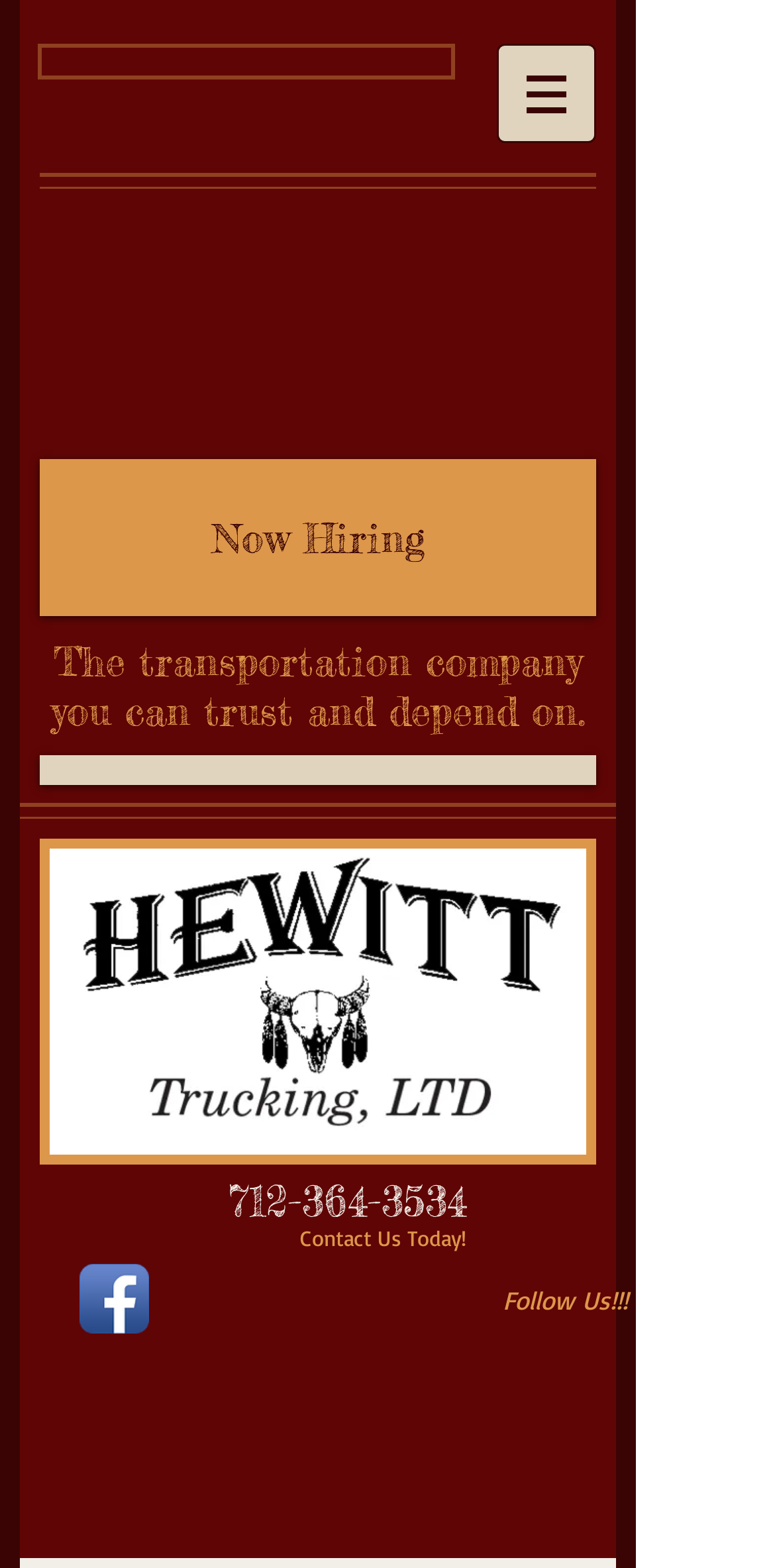Analyze the image and answer the question with as much detail as possible: 
What is the social media platform icon on the bottom left?

I located the social media platform icon by analyzing the list element with the description 'Social Bar' and its child link element with the description 'Facebook App Icon'. This suggests that the social media platform icon on the bottom left is the Facebook App Icon.